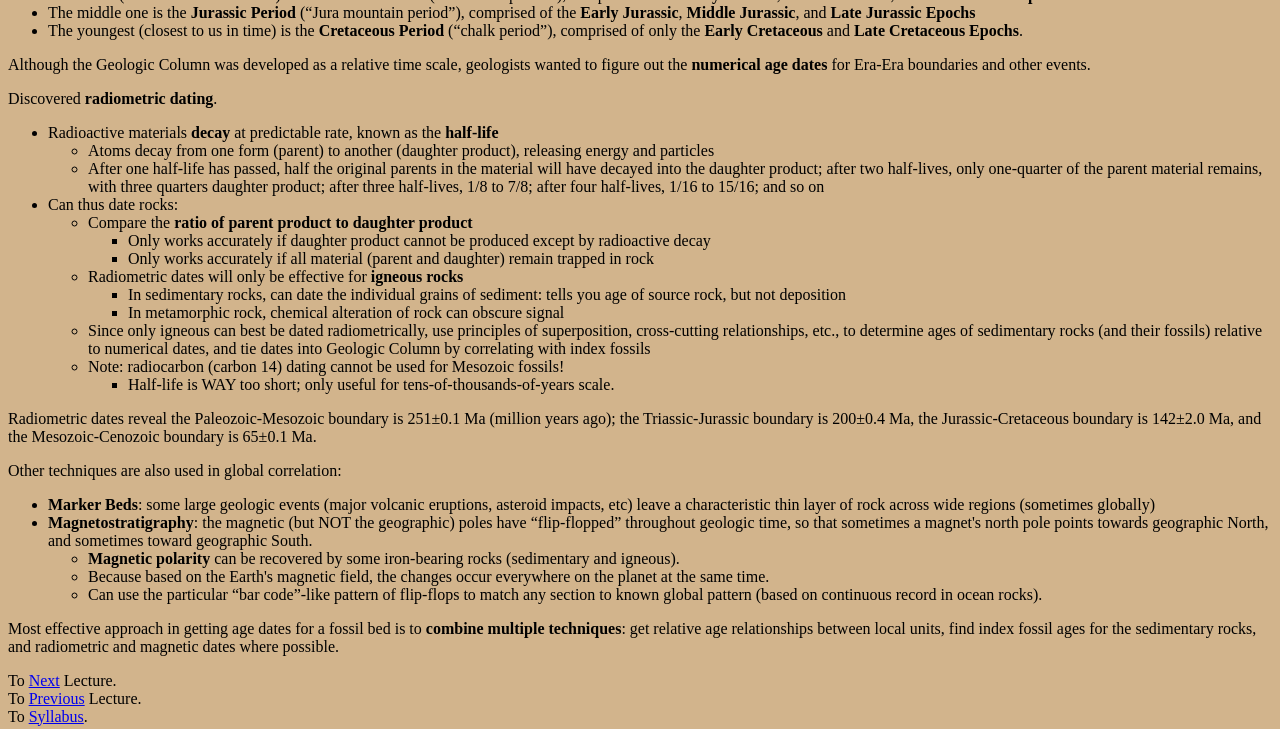What is radiometric dating used for?
Based on the visual details in the image, please answer the question thoroughly.

Radiometric dating is used for dating rocks, as mentioned in the text 'Can thus date rocks:'.